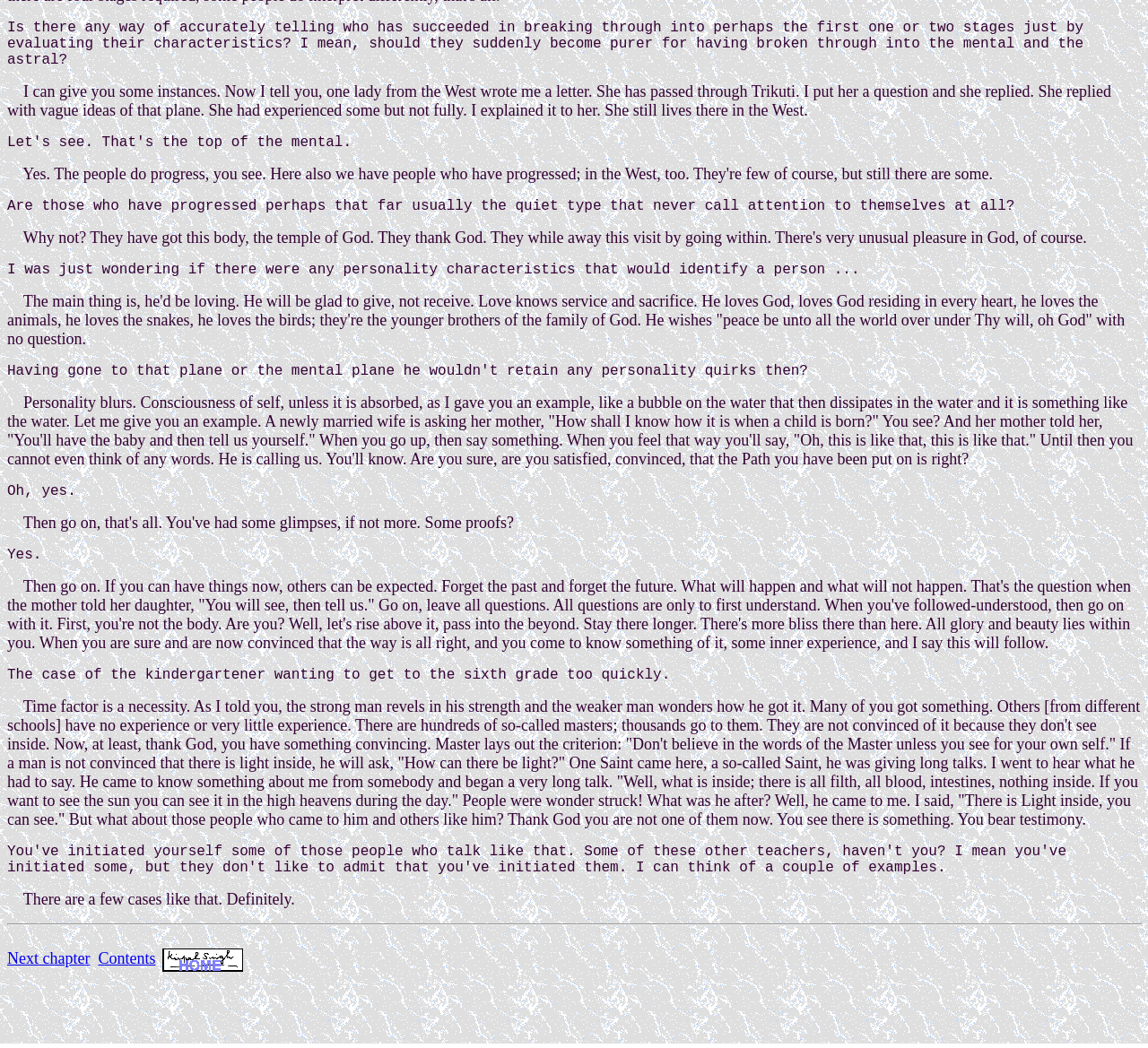What is the format of the webpage? Based on the screenshot, please respond with a single word or phrase.

Text-based